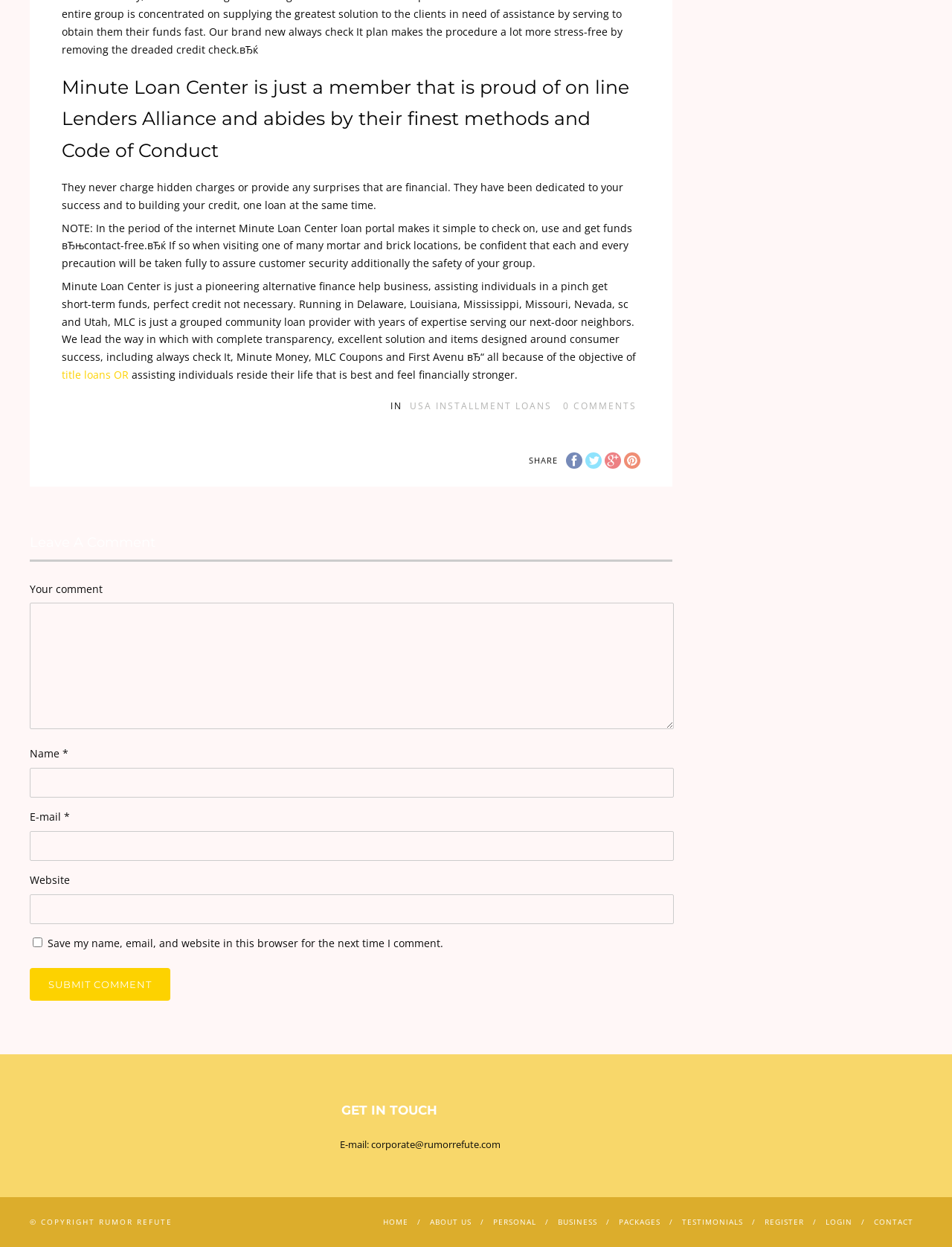Provide a brief response in the form of a single word or phrase:
What is the name of the loan center?

Minute Loan Center